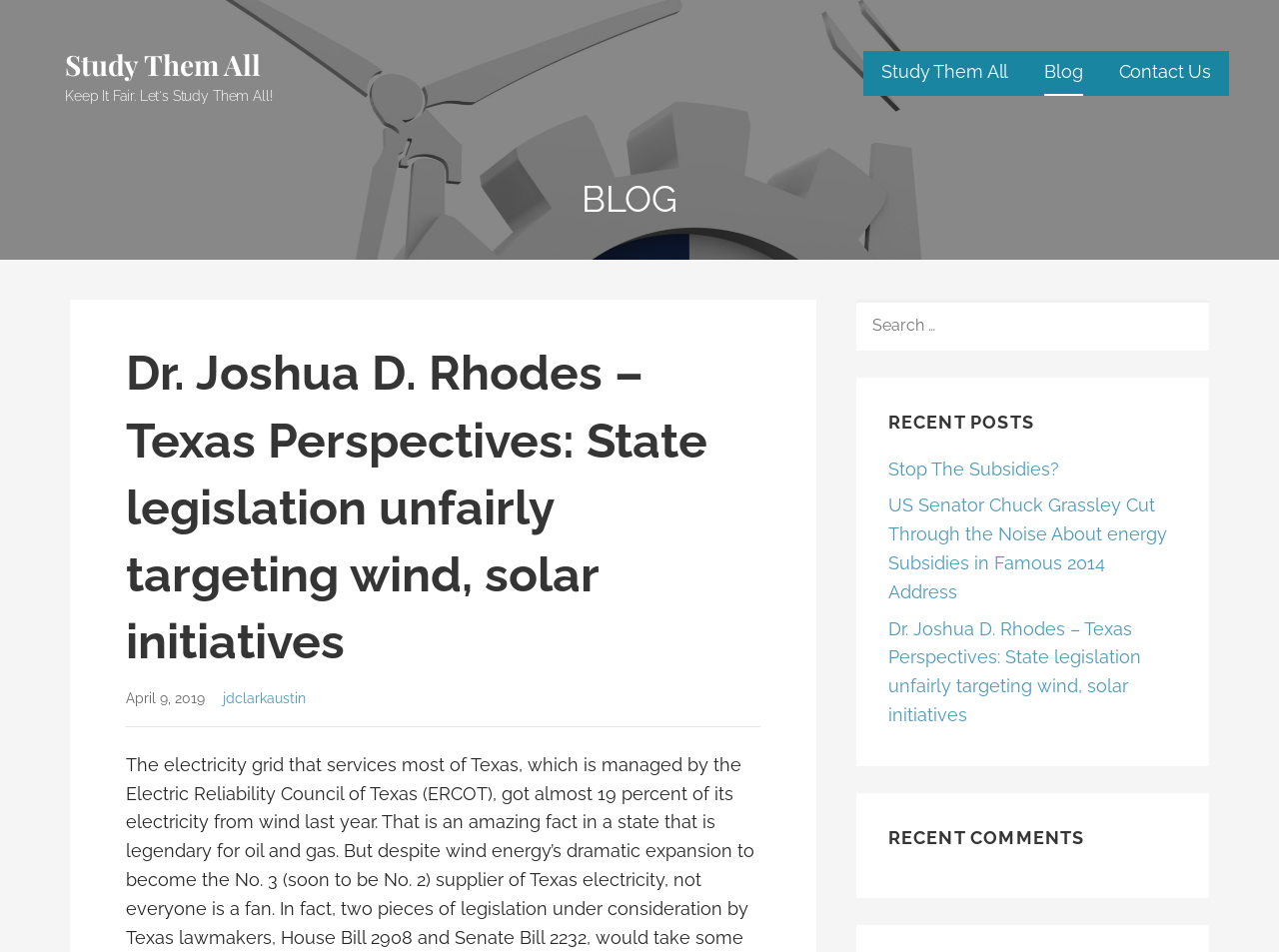Determine the bounding box coordinates of the clickable region to execute the instruction: "search for something". The coordinates should be four float numbers between 0 and 1, denoted as [left, top, right, bottom].

[0.669, 0.315, 0.945, 0.369]